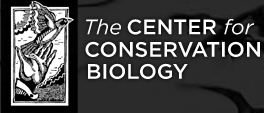Based on the image, give a detailed response to the question: What is the format of the text in the logo?

The text 'The CENTER for CONSERVATION BIOLOGY' is rendered in a clear, uppercase format, emphasizing the organization's commitment to environmental education and wildlife preservation.